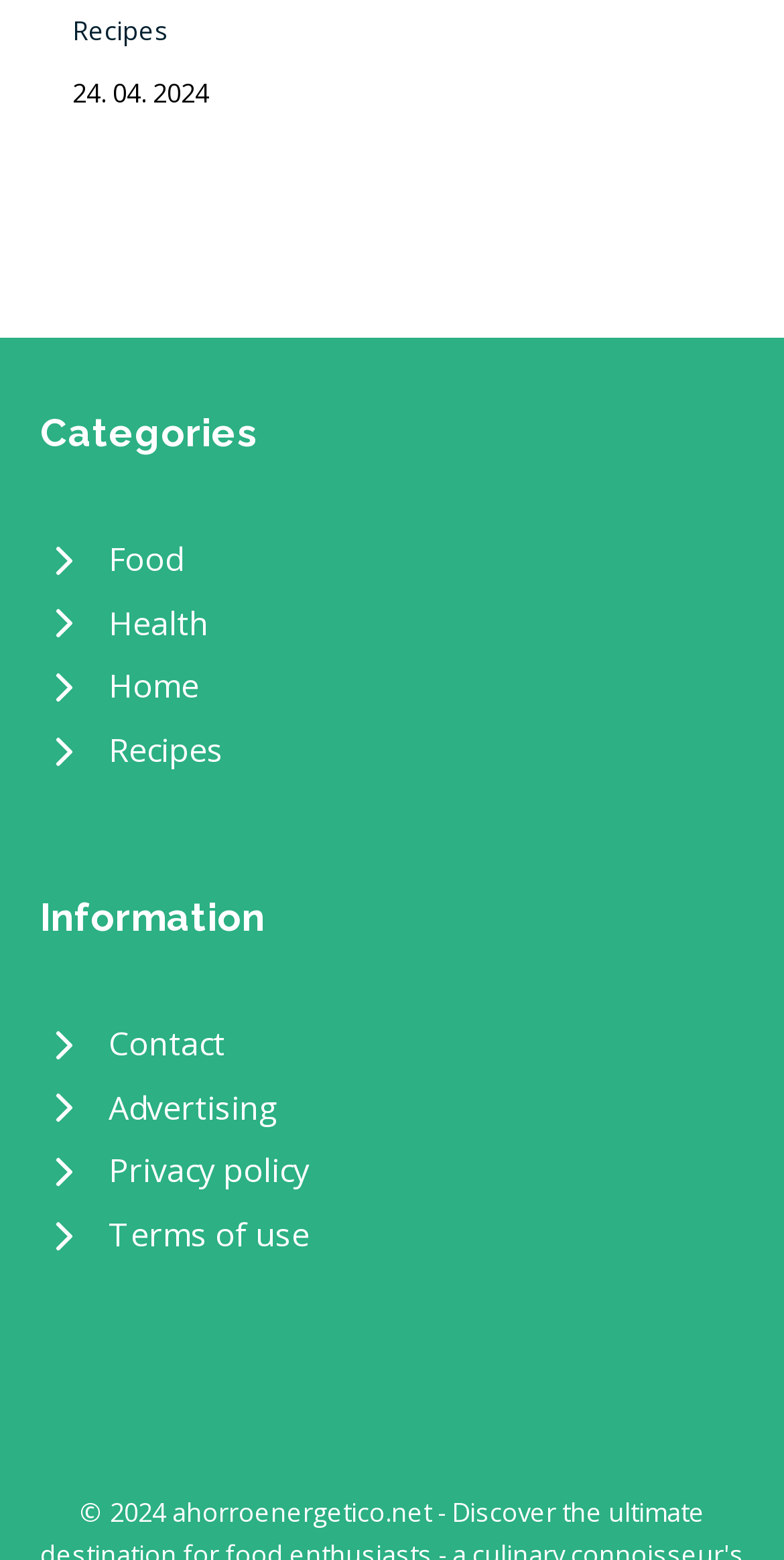Please determine the bounding box coordinates for the element that should be clicked to follow these instructions: "Go to Home page".

[0.051, 0.42, 0.949, 0.461]